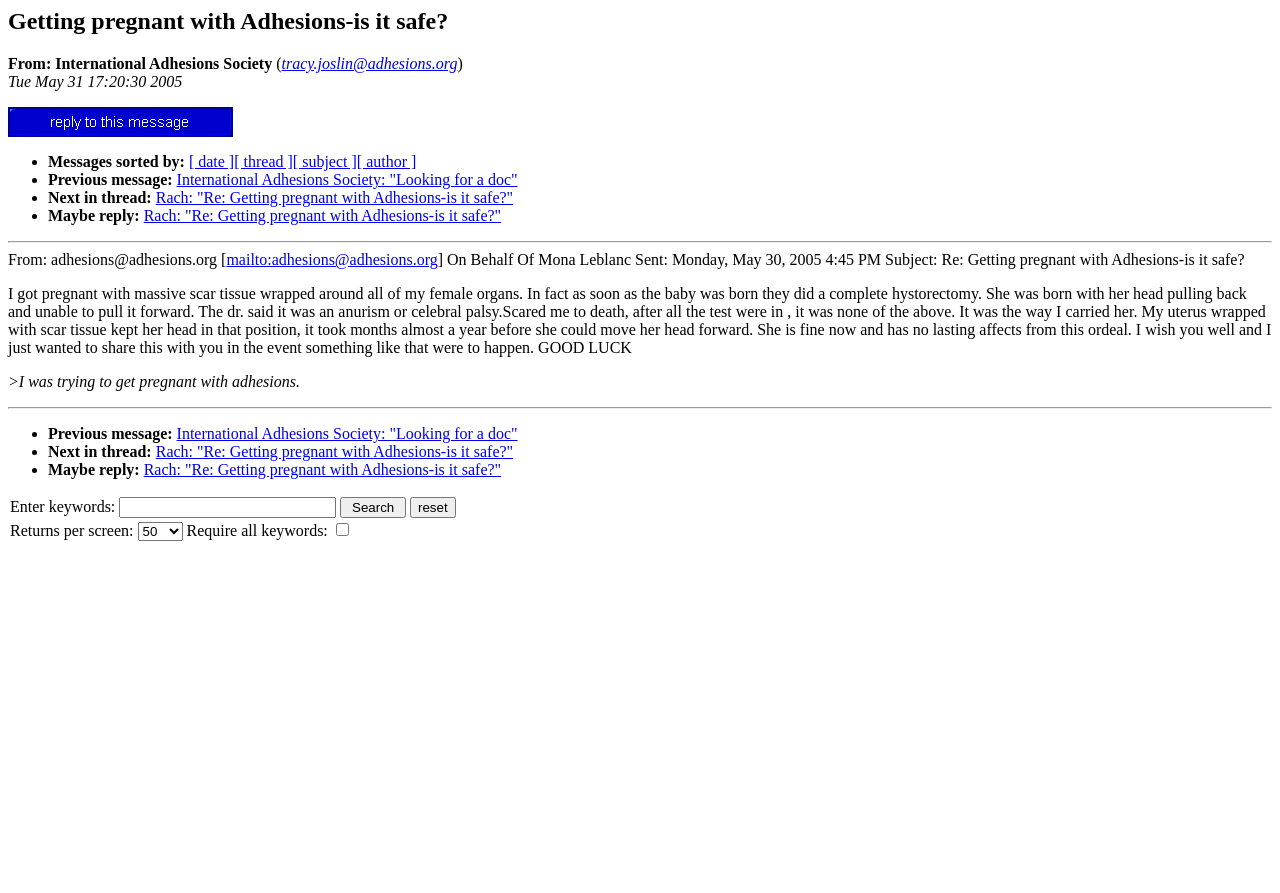Determine the bounding box coordinates of the region to click in order to accomplish the following instruction: "View previous message". Provide the coordinates as four float numbers between 0 and 1, specifically [left, top, right, bottom].

[0.138, 0.191, 0.404, 0.21]